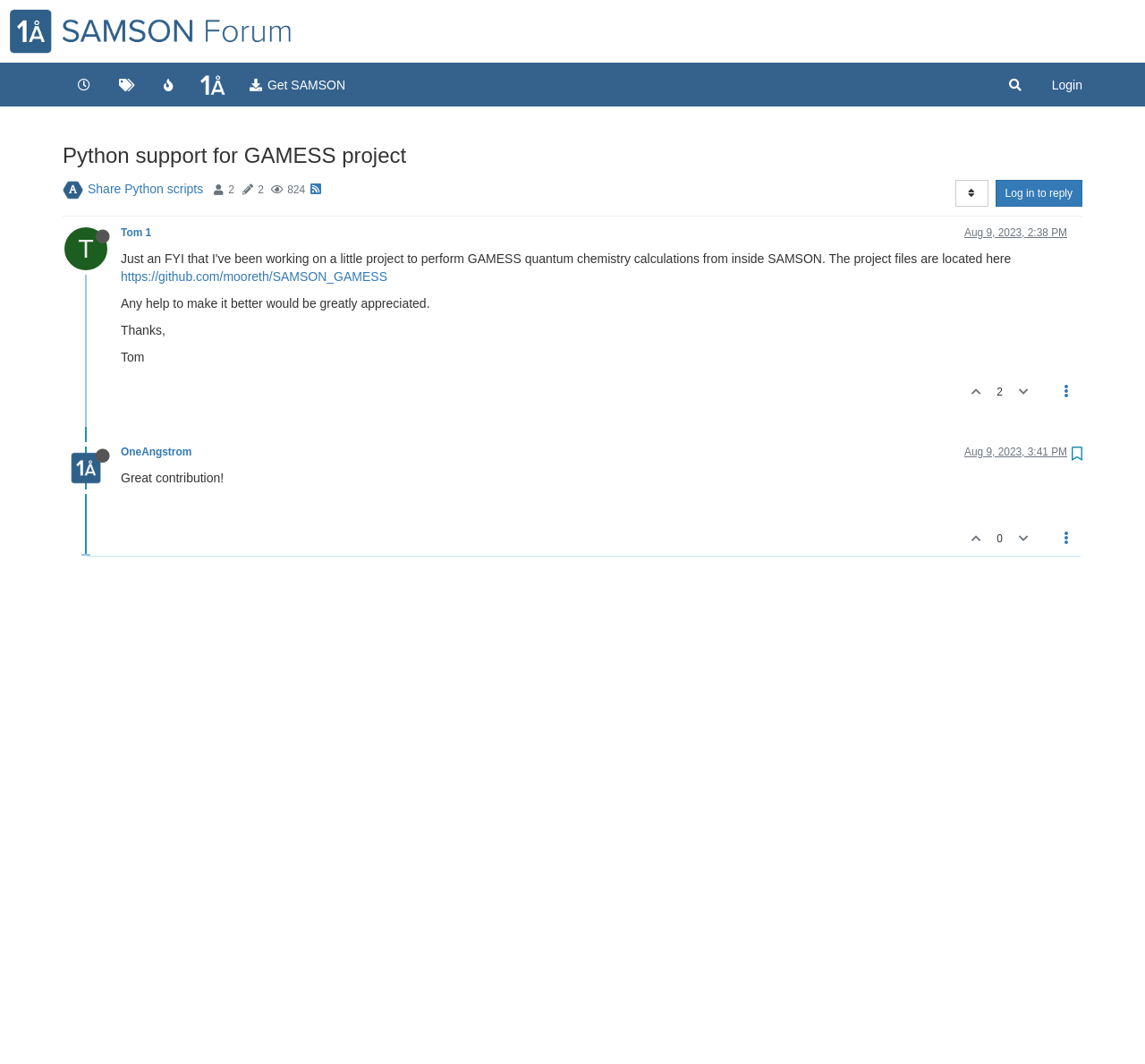Please answer the following question using a single word or phrase: 
What is the icon next to the search button?

magnifying glass